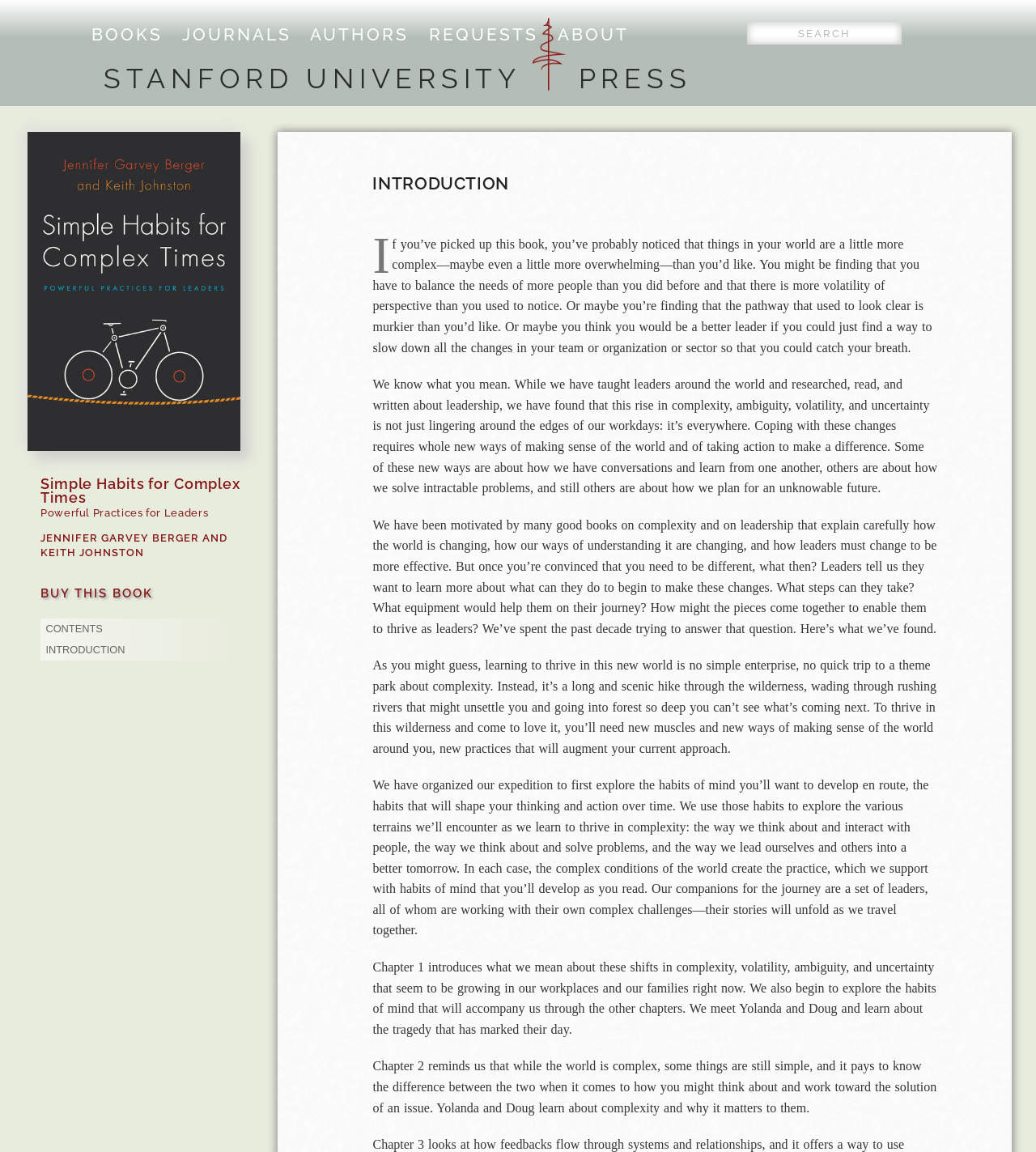How many links are there in the top navigation bar?
From the screenshot, supply a one-word or short-phrase answer.

5